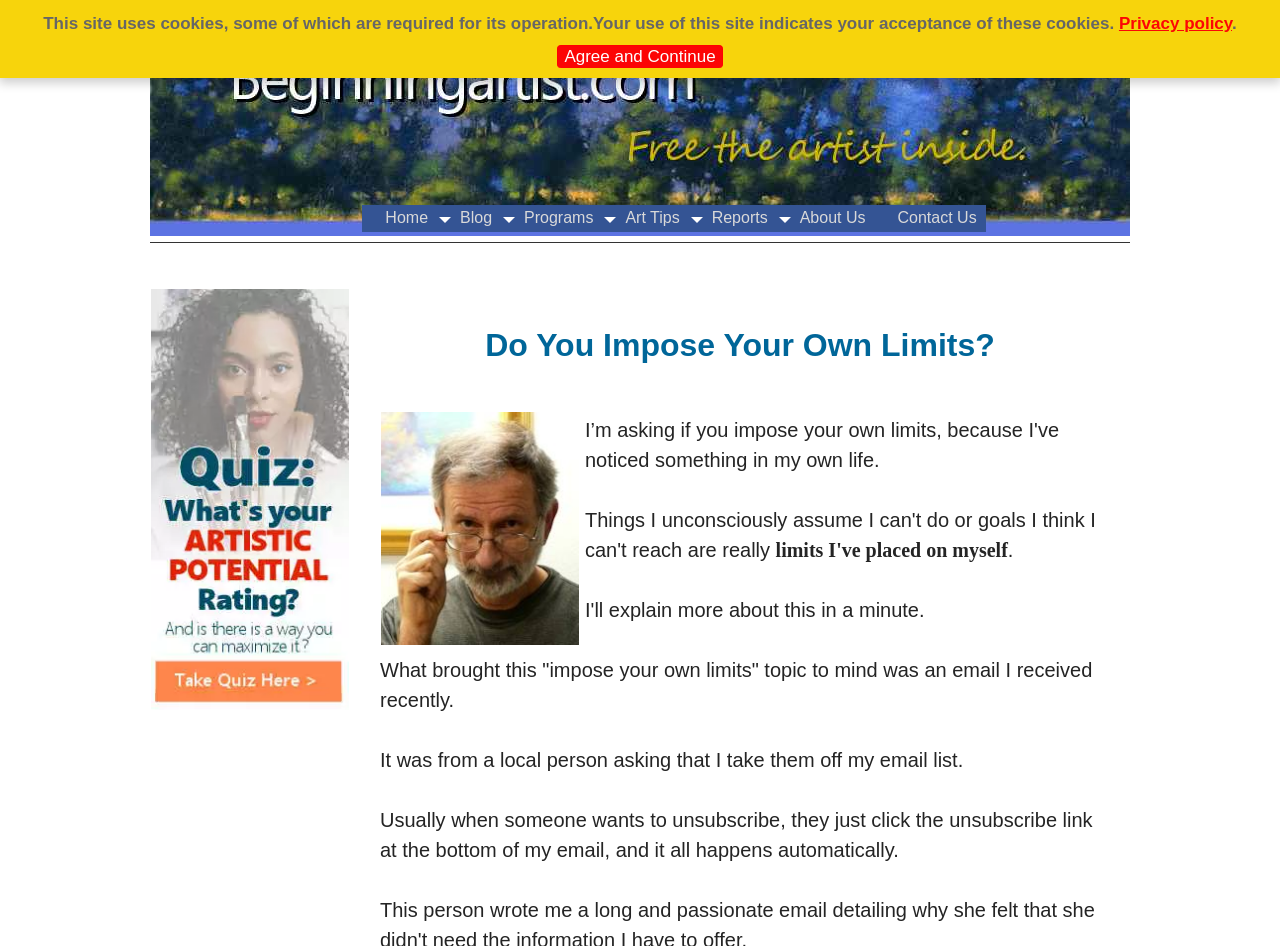Give the bounding box coordinates for this UI element: "Home". The coordinates should be four float numbers between 0 and 1, arranged as [left, top, right, bottom].

[0.283, 0.217, 0.341, 0.245]